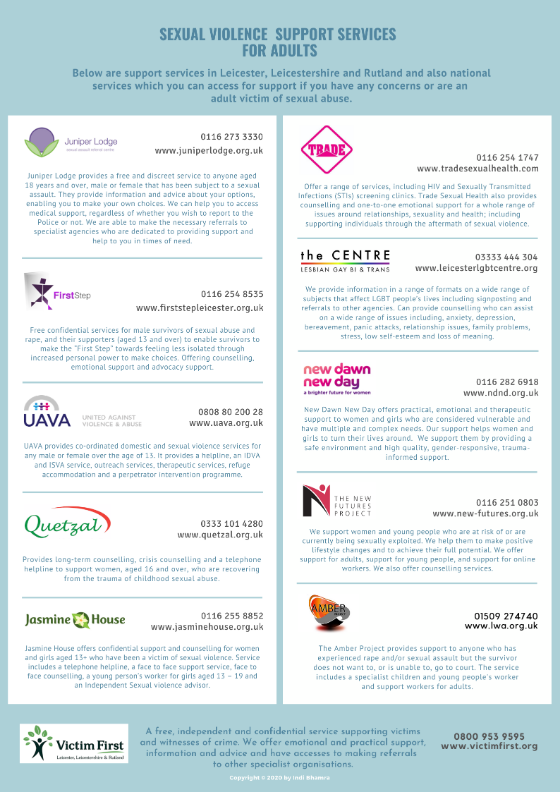What type of support options are covered?
Identify the answer in the screenshot and reply with a single word or phrase.

Crisis counseling, legal rights, and more